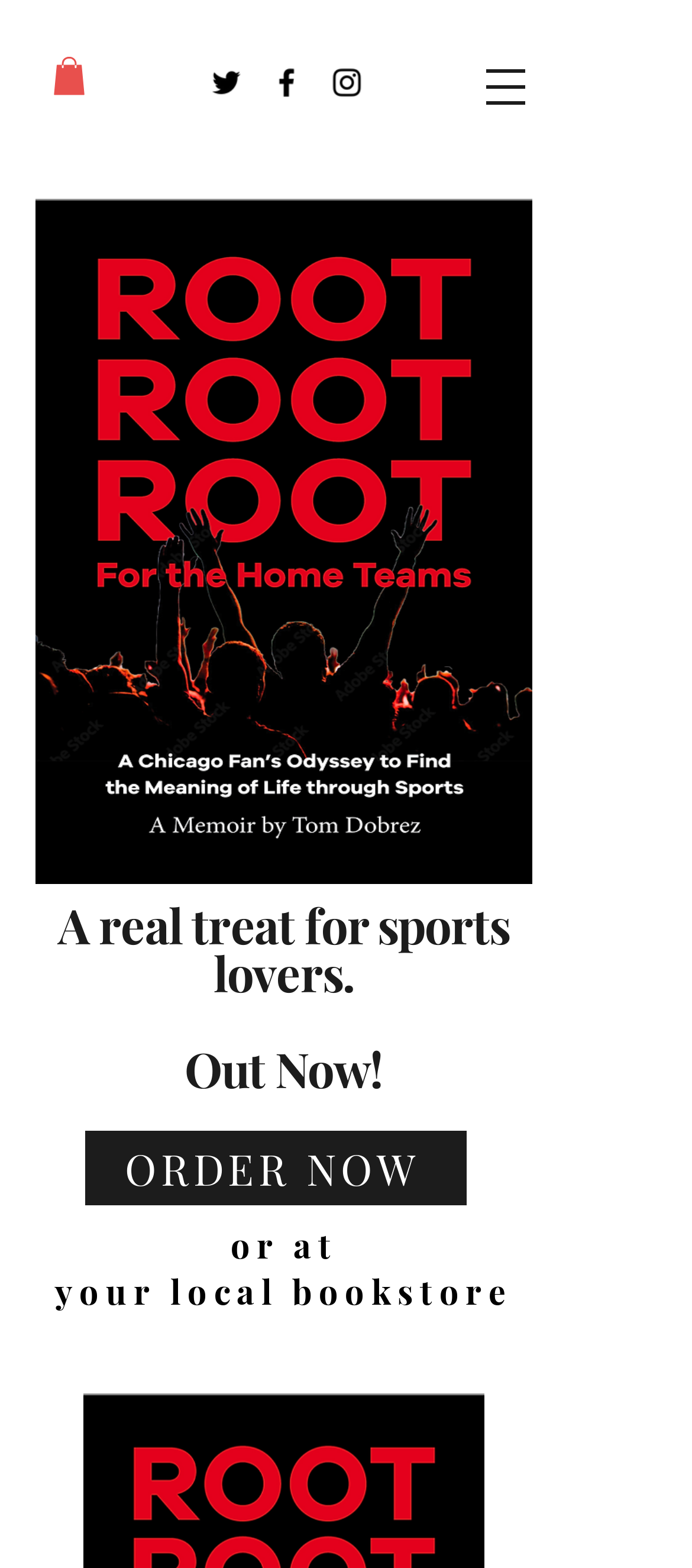Refer to the image and offer a detailed explanation in response to the question: What is the call-to-action for the sports lovers?

The call-to-action for the sports lovers is 'ORDER NOW', which is a link that likely directs to a page where they can purchase or order a product or service related to sports.